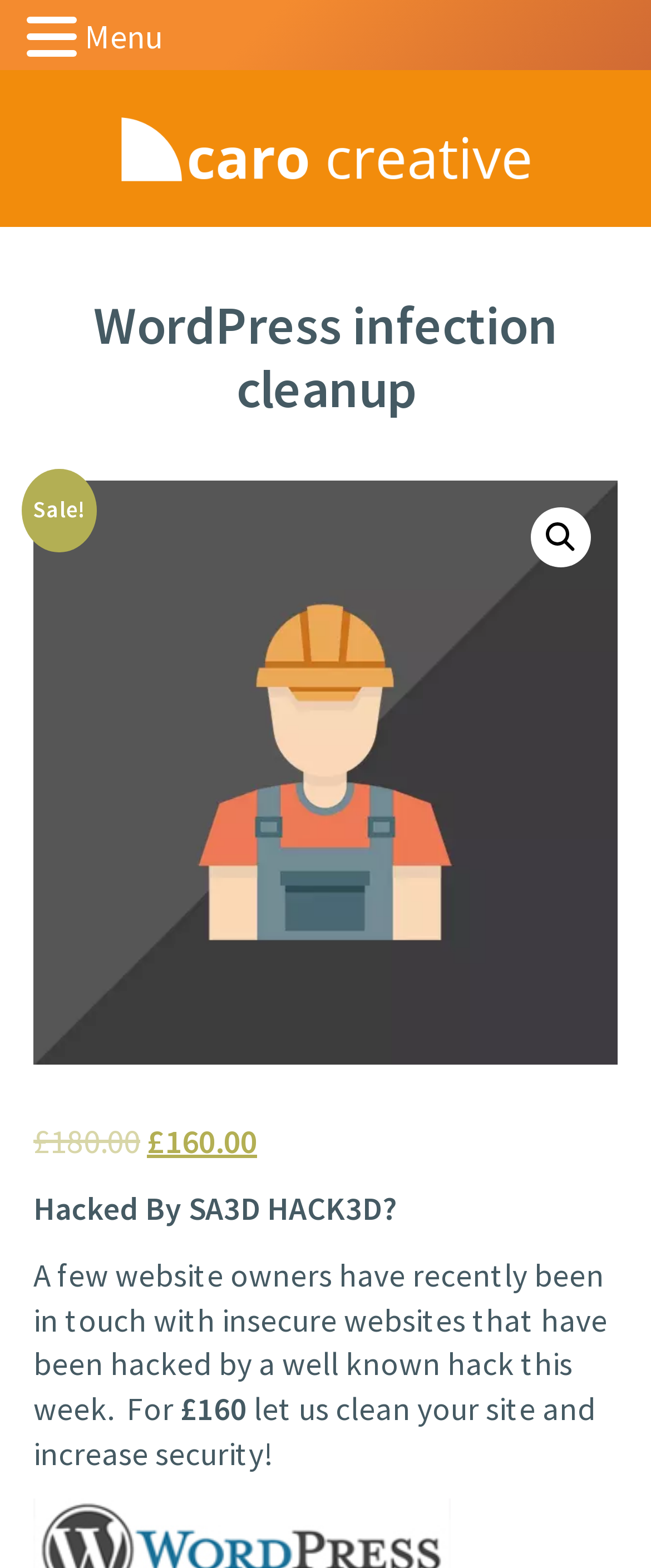Respond with a single word or phrase to the following question:
What is the current status of some websites?

Hacked